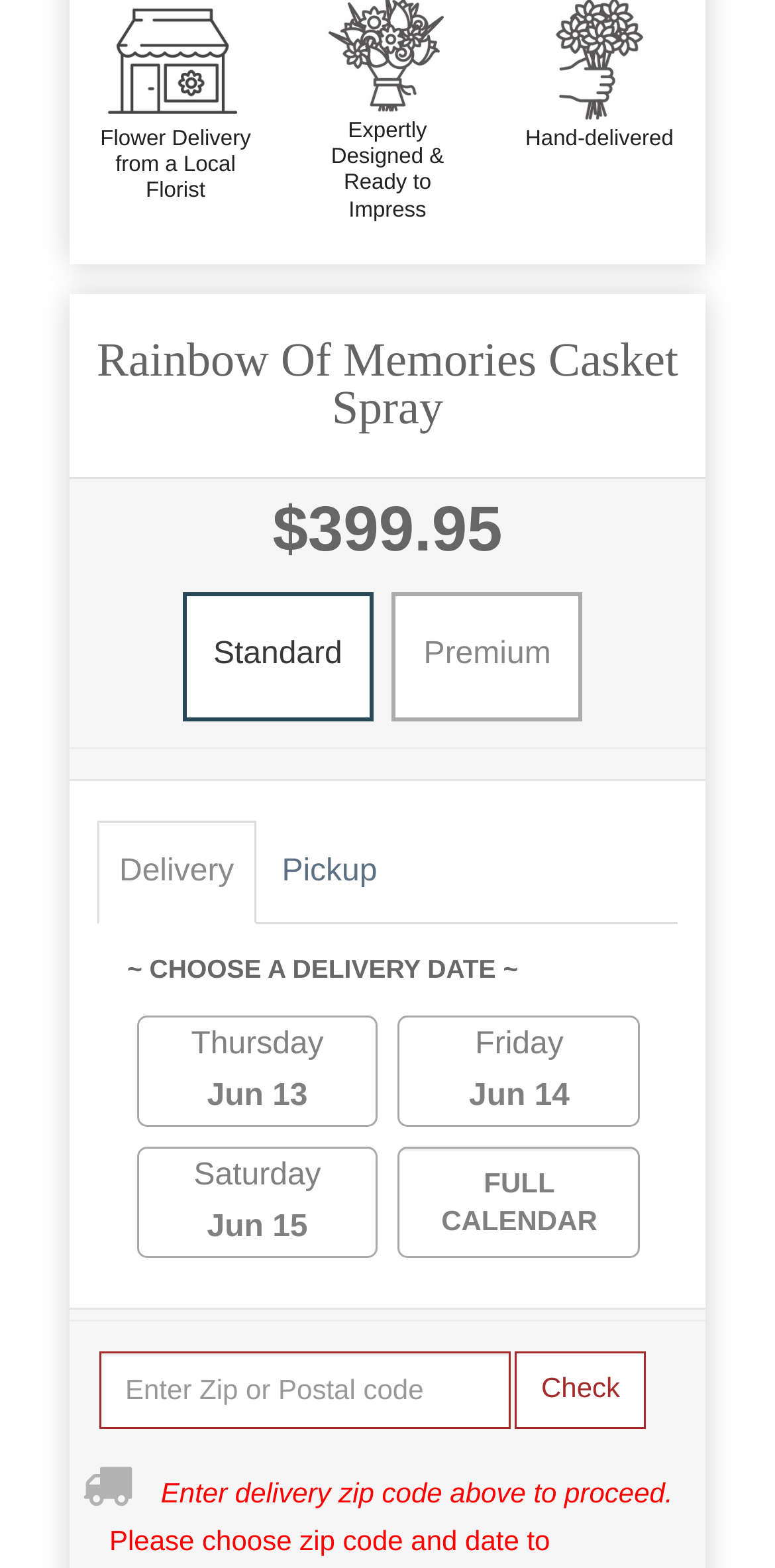Determine the bounding box coordinates of the element's region needed to click to follow the instruction: "Click on the 'Delivery' link". Provide these coordinates as four float numbers between 0 and 1, formatted as [left, top, right, bottom].

[0.126, 0.524, 0.33, 0.59]